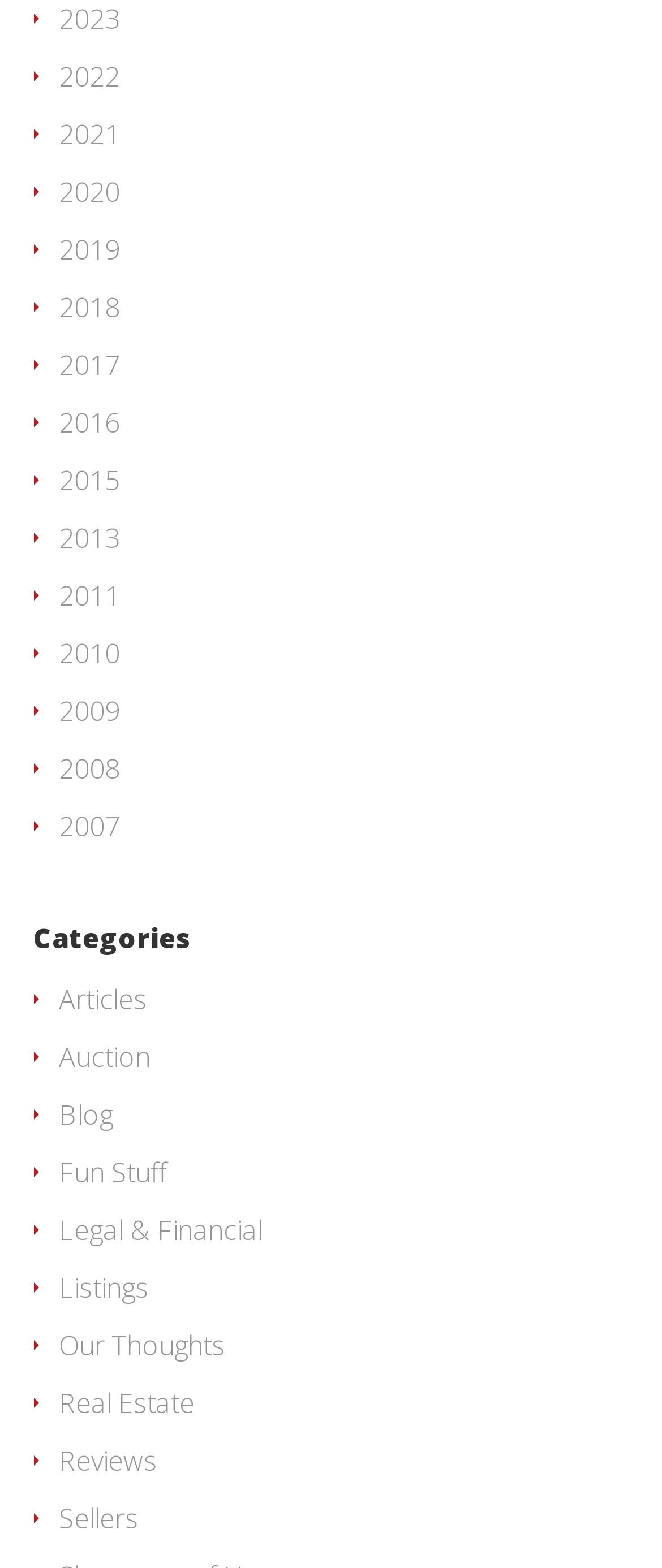Please determine the bounding box coordinates for the element with the description: "TALK: ON THINGS INVOLVES MONEY".

None